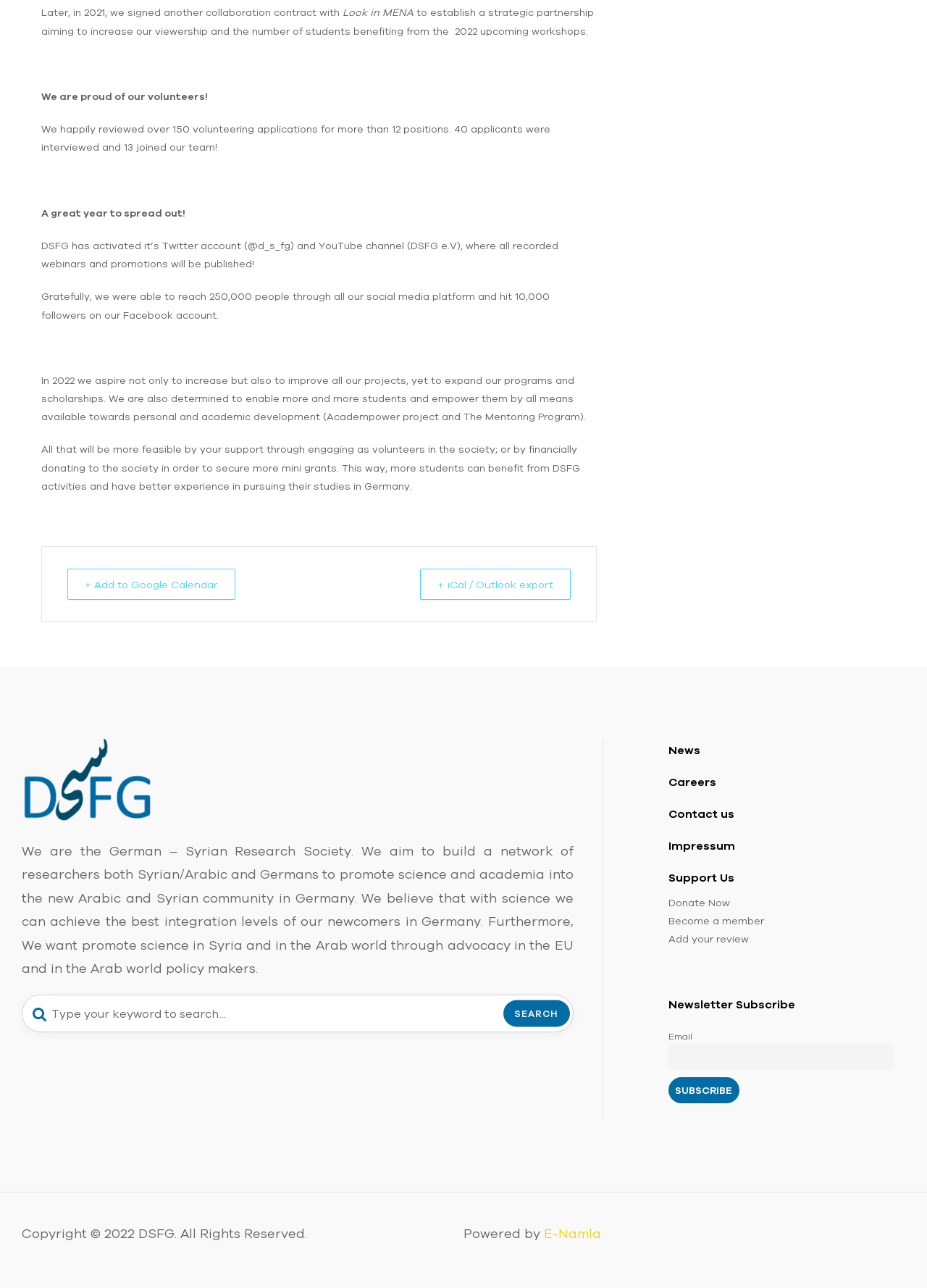What is the name of the project mentioned?
Provide a detailed and extensive answer to the question.

The name of the project can be found in the text 'We are also determined to enable more and more students and empower them by all means available towards personal and academic development (Academpower project and The Mentoring Program).' which mentions the Academpower project.